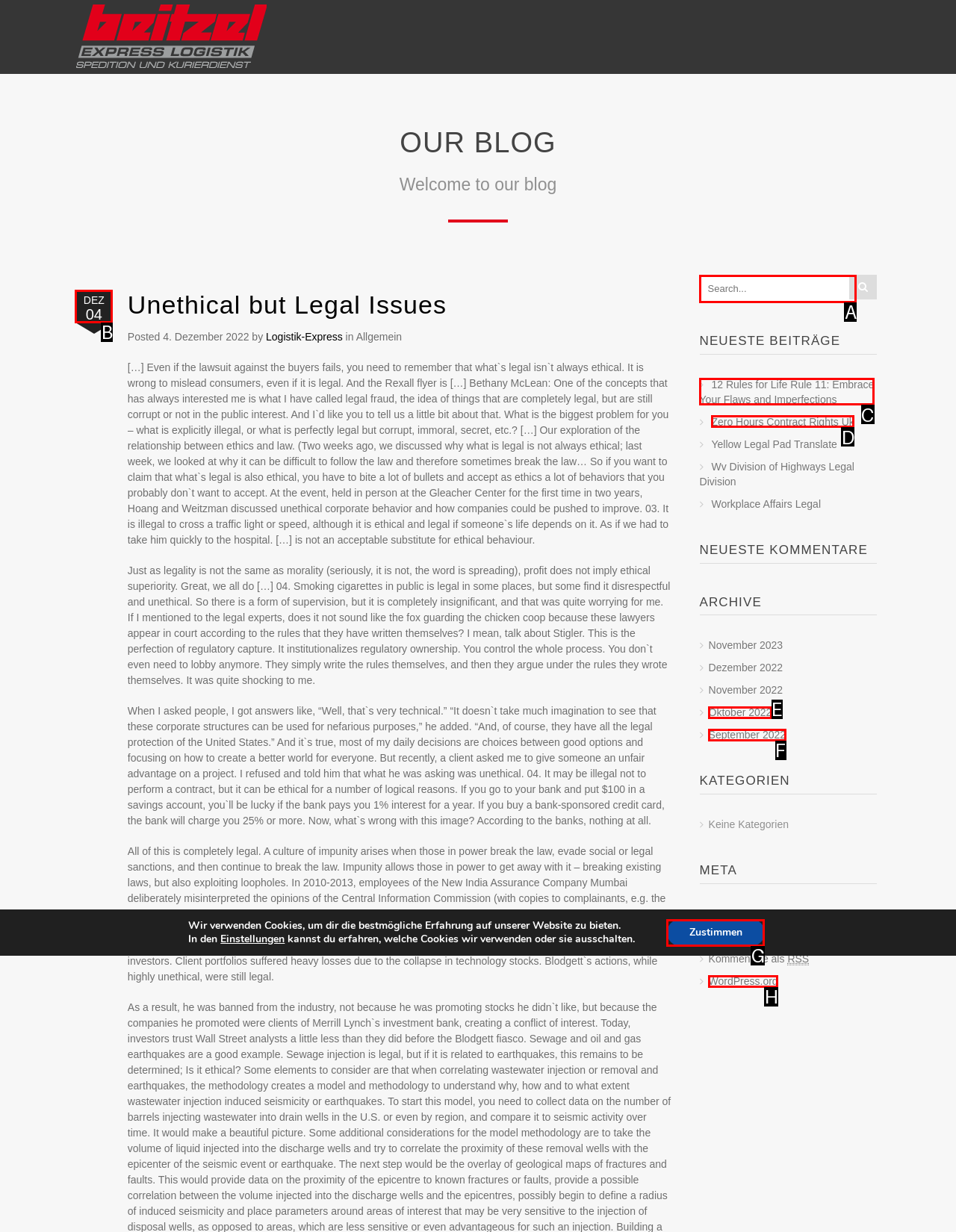Select the HTML element that fits the following description: Zero Hours Contract Rights Uk
Provide the letter of the matching option.

D